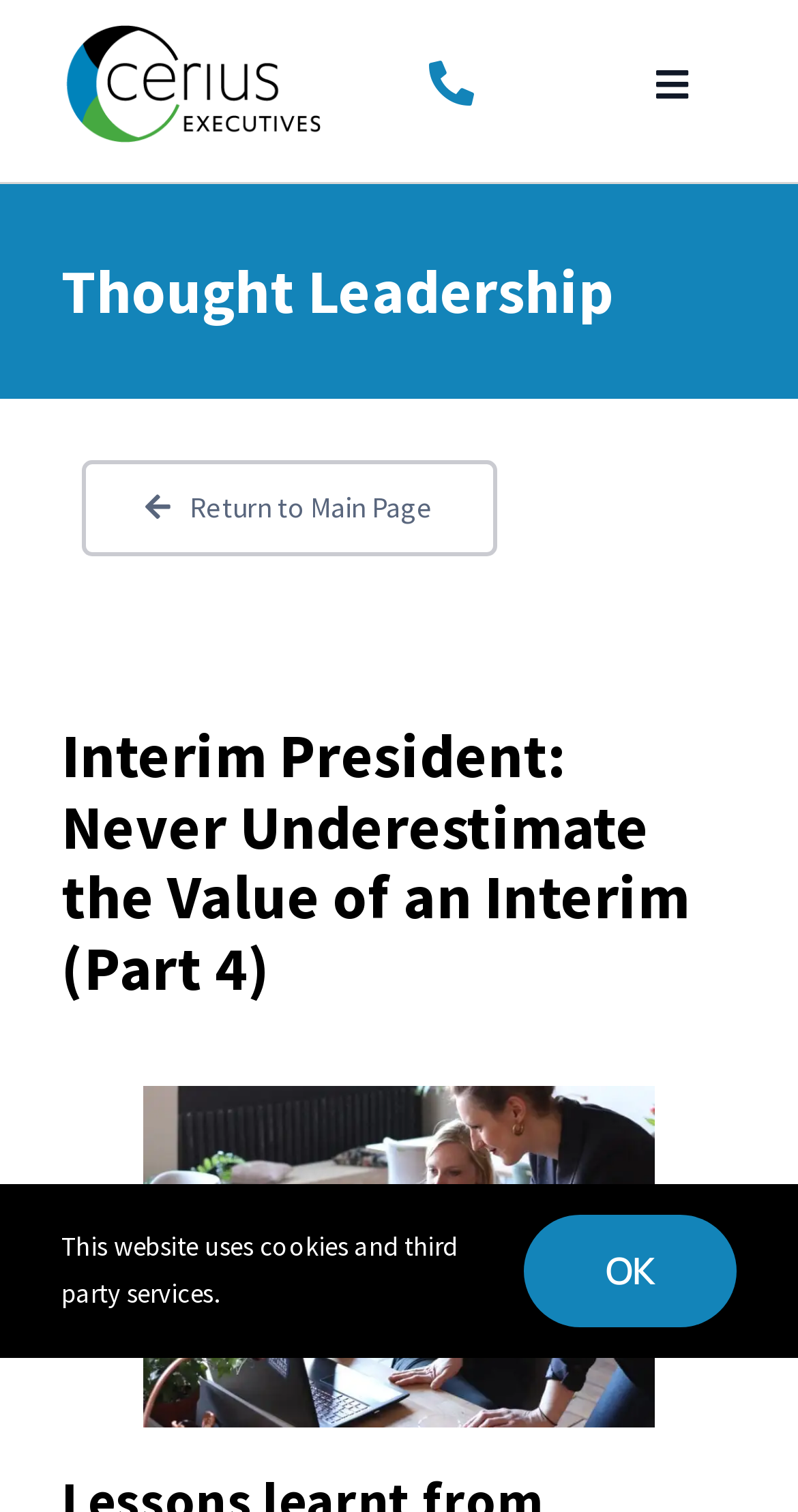Please give a one-word or short phrase response to the following question: 
What is the name of the company?

Cerius Executives